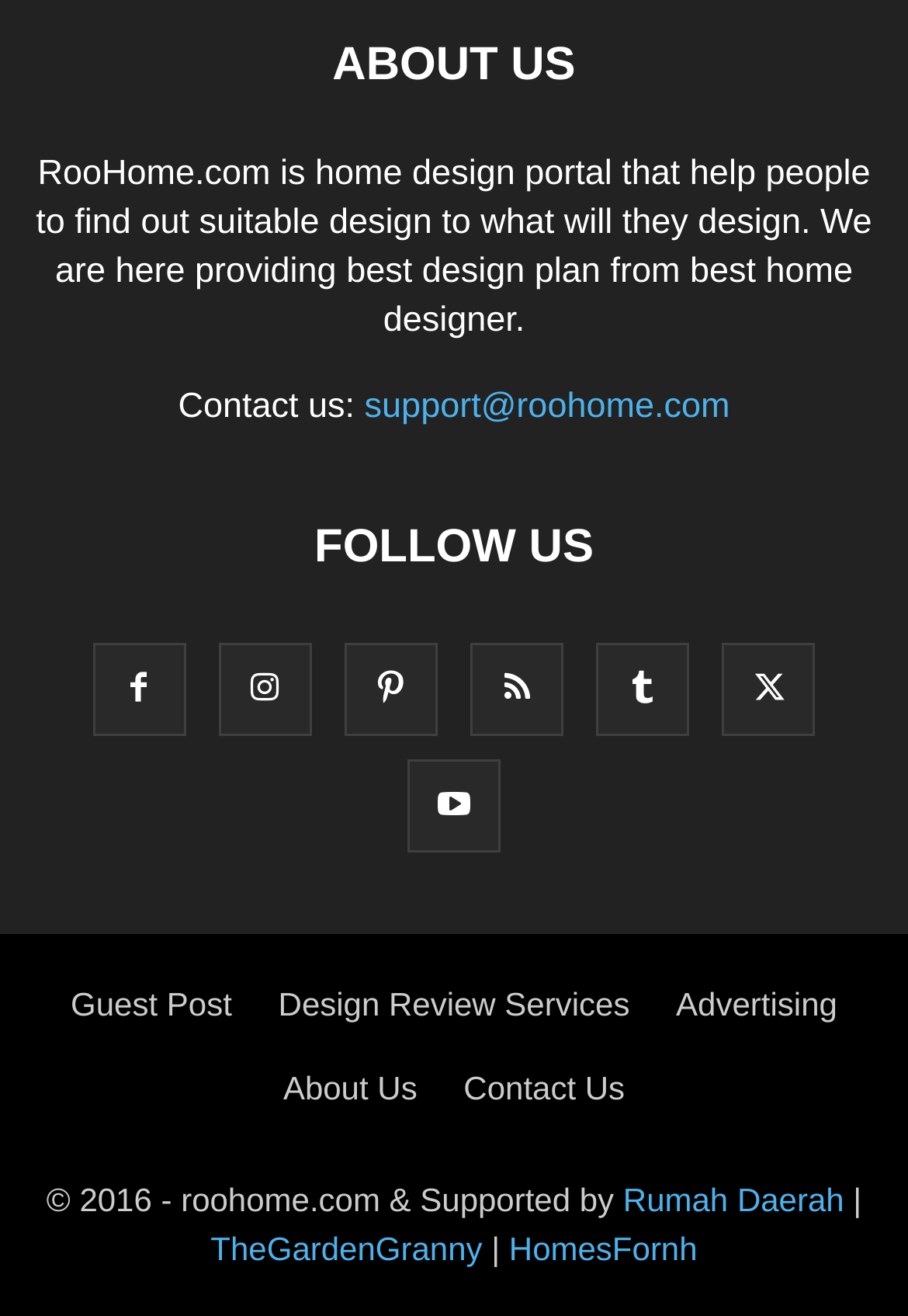Locate the bounding box coordinates of the clickable region to complete the following instruction: "Follow us on Facebook."

[0.101, 0.511, 0.204, 0.541]